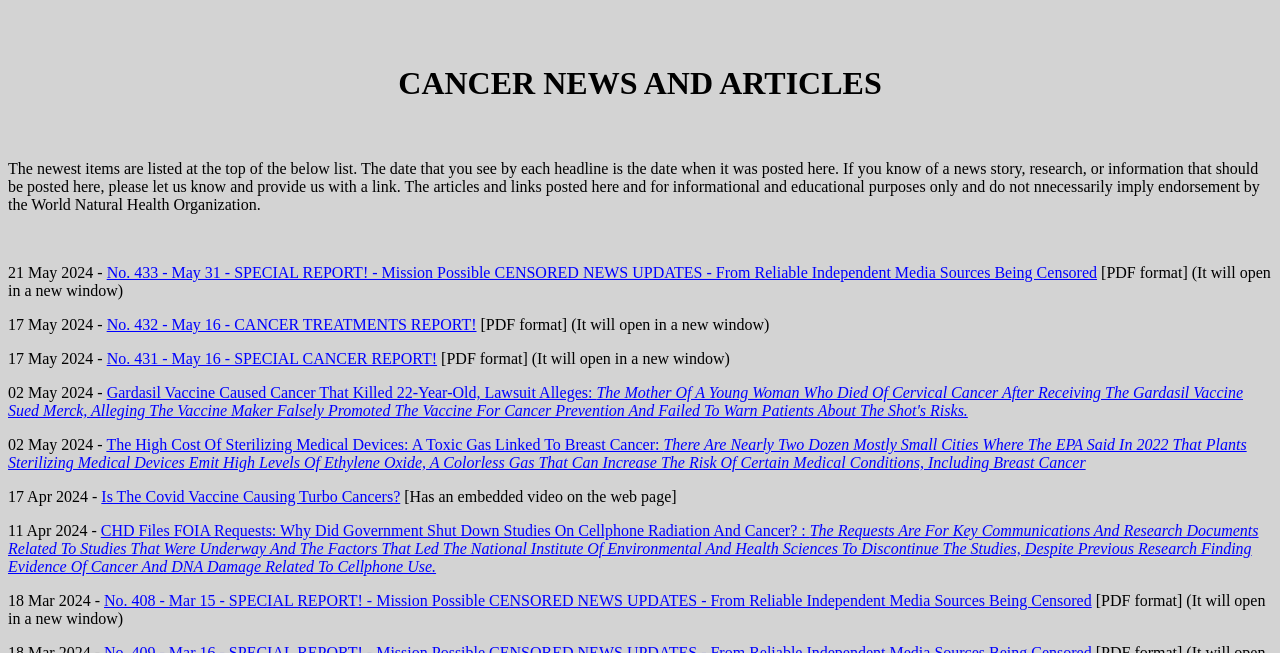Please determine the bounding box coordinates of the element to click on in order to accomplish the following task: "view the report 'CHD Files FOIA Requests: Why Did Government Shut Down Studies On Cellphone Radiation And Cancer?'". Ensure the coordinates are four float numbers ranging from 0 to 1, i.e., [left, top, right, bottom].

[0.006, 0.799, 0.983, 0.88]